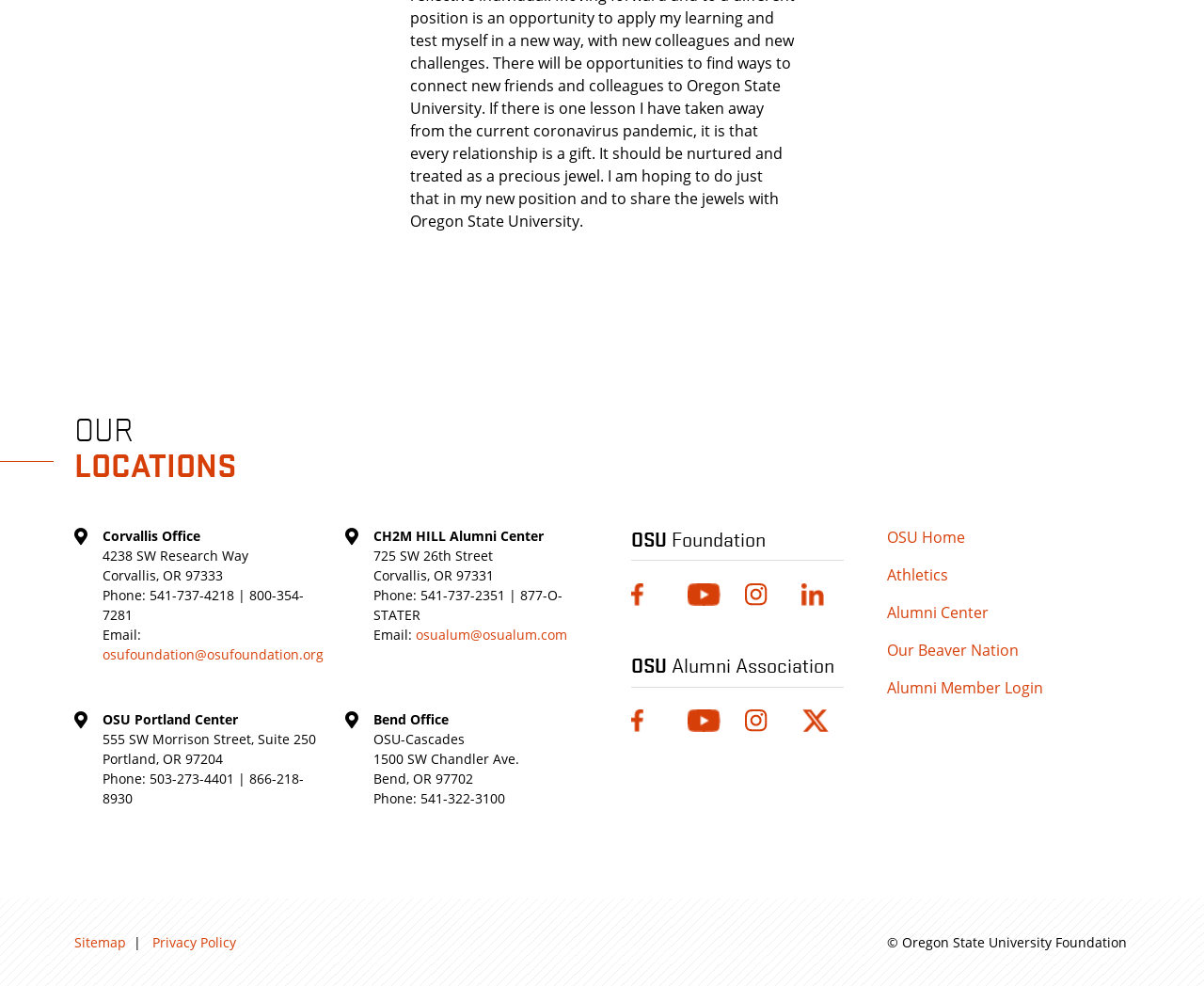Predict the bounding box coordinates of the area that should be clicked to accomplish the following instruction: "Visit Facebook F". The bounding box coordinates should consist of four float numbers between 0 and 1, i.e., [left, top, right, bottom].

[0.524, 0.584, 0.559, 0.616]